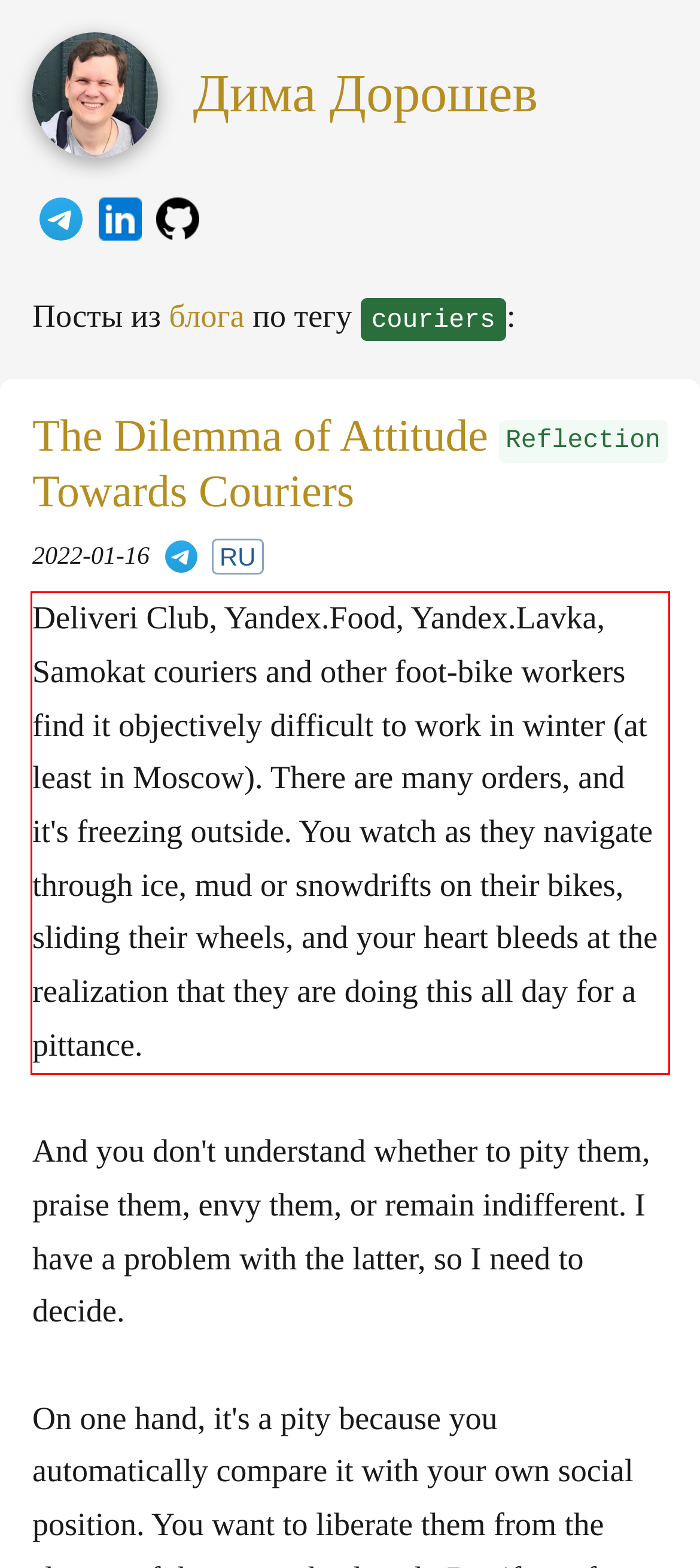Given a screenshot of a webpage, locate the red bounding box and extract the text it encloses.

Deliveri Club, Yandex.Food, Yandex.Lavka, Samokat couriers and other foot-bike workers find it objectively difficult to work in winter (at least in Moscow). There are many orders, and it's freezing outside. You watch as they navigate through ice, mud or snowdrifts on their bikes, sliding their wheels, and your heart bleeds at the realization that they are doing this all day for a pittance.